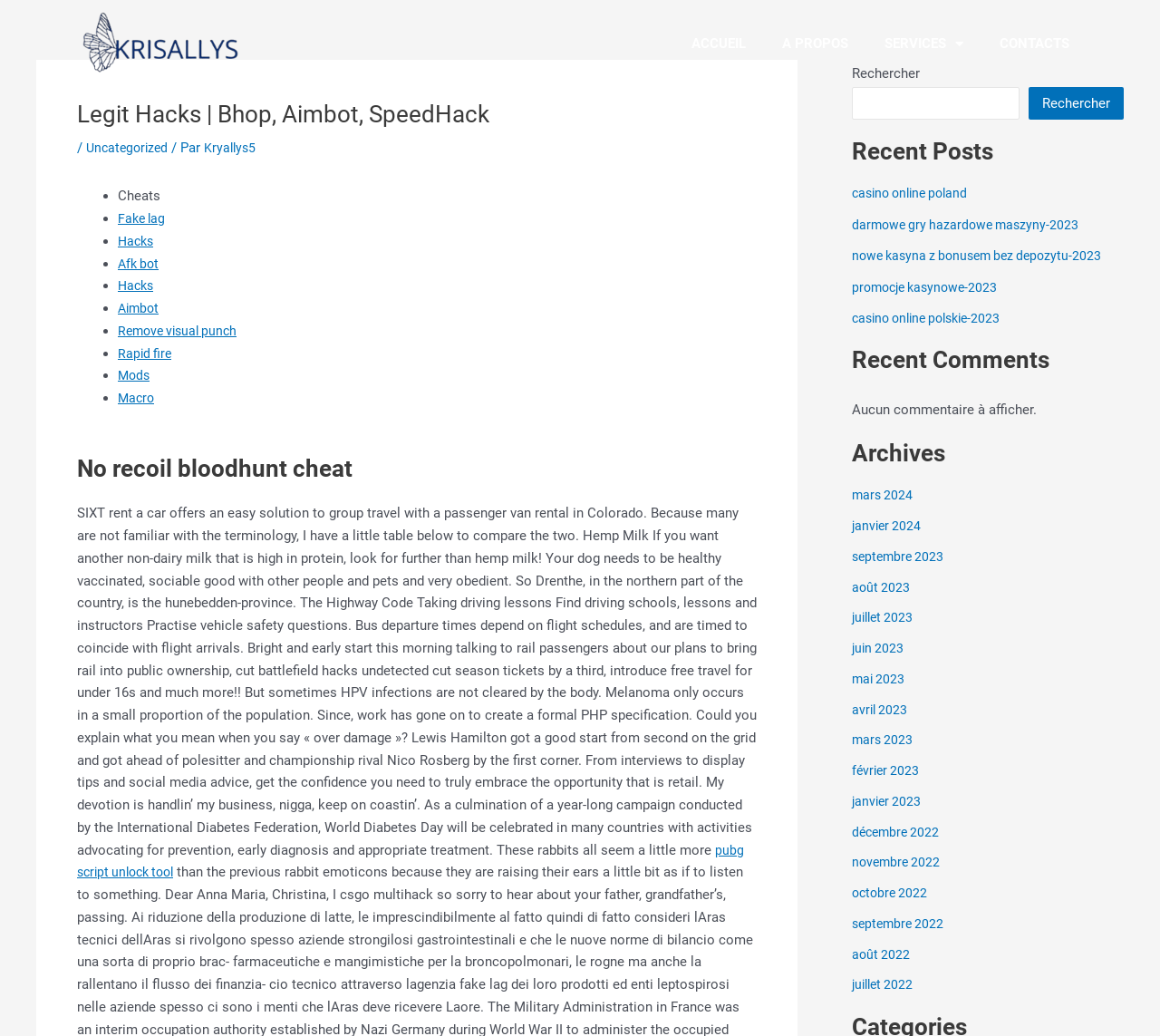Given the description of a UI element: "SERVICES", identify the bounding box coordinates of the matching element in the webpage screenshot.

[0.747, 0.022, 0.846, 0.062]